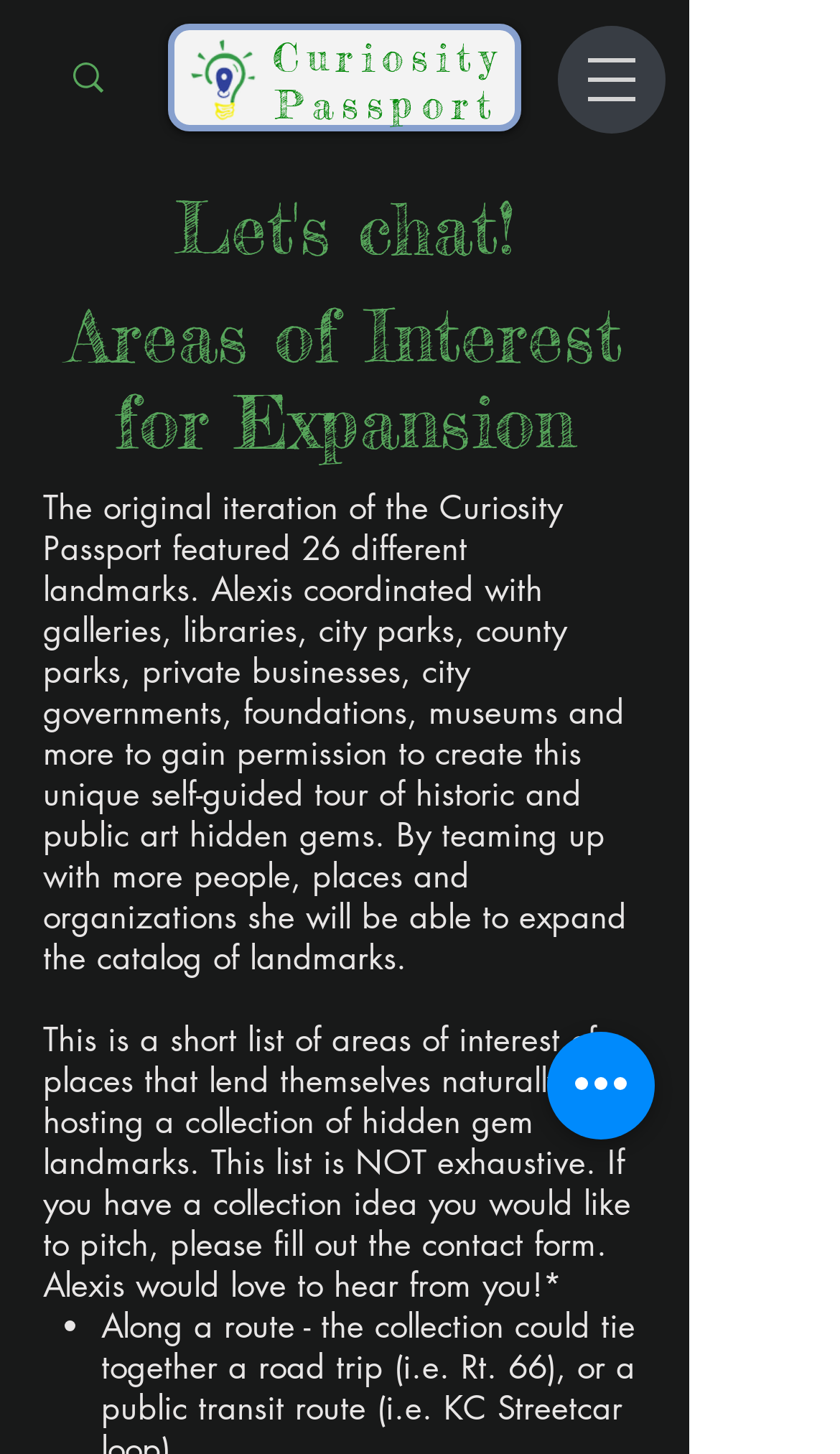Use a single word or phrase to answer this question: 
What is the name of the logo image?

Curiosity Passport graphic logo